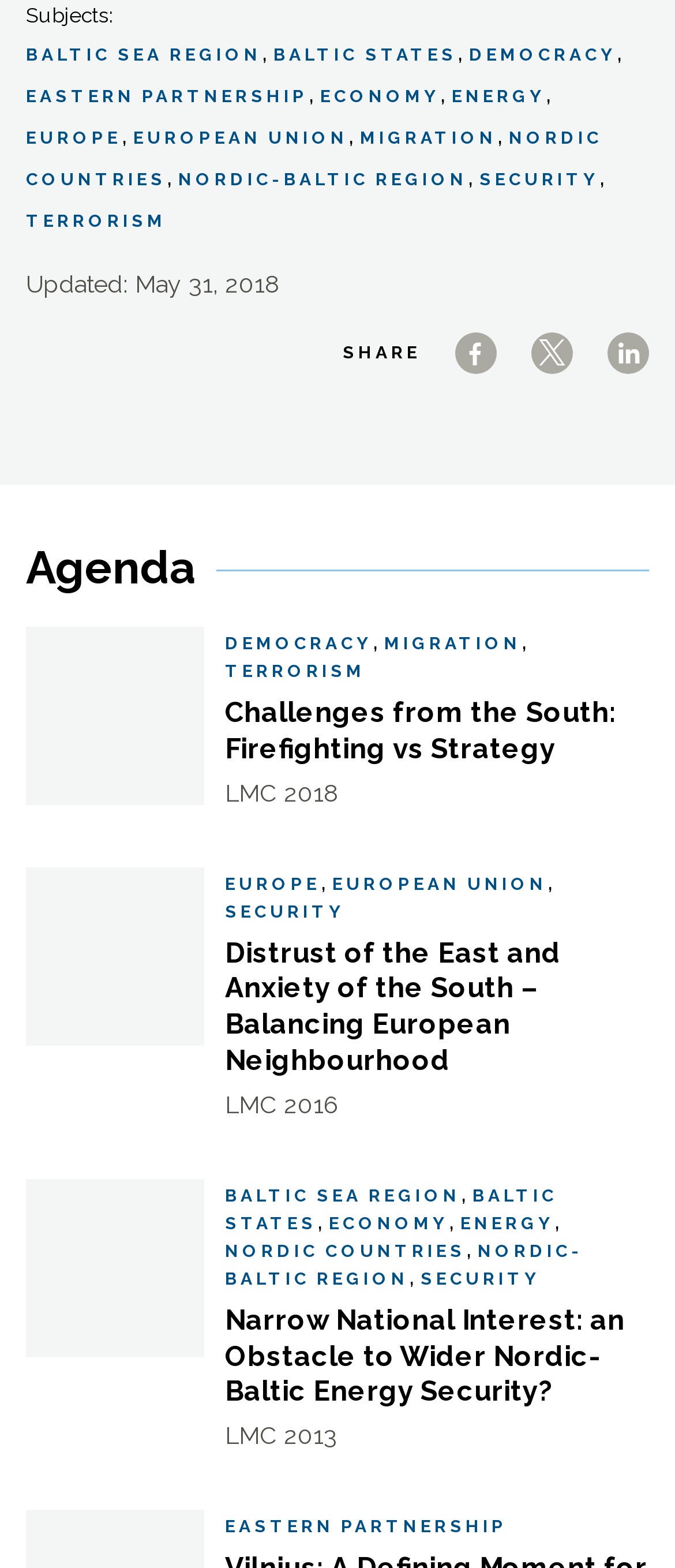Locate the bounding box coordinates of the region to be clicked to comply with the following instruction: "Like a post". The coordinates must be four float numbers between 0 and 1, in the form [left, top, right, bottom].

None